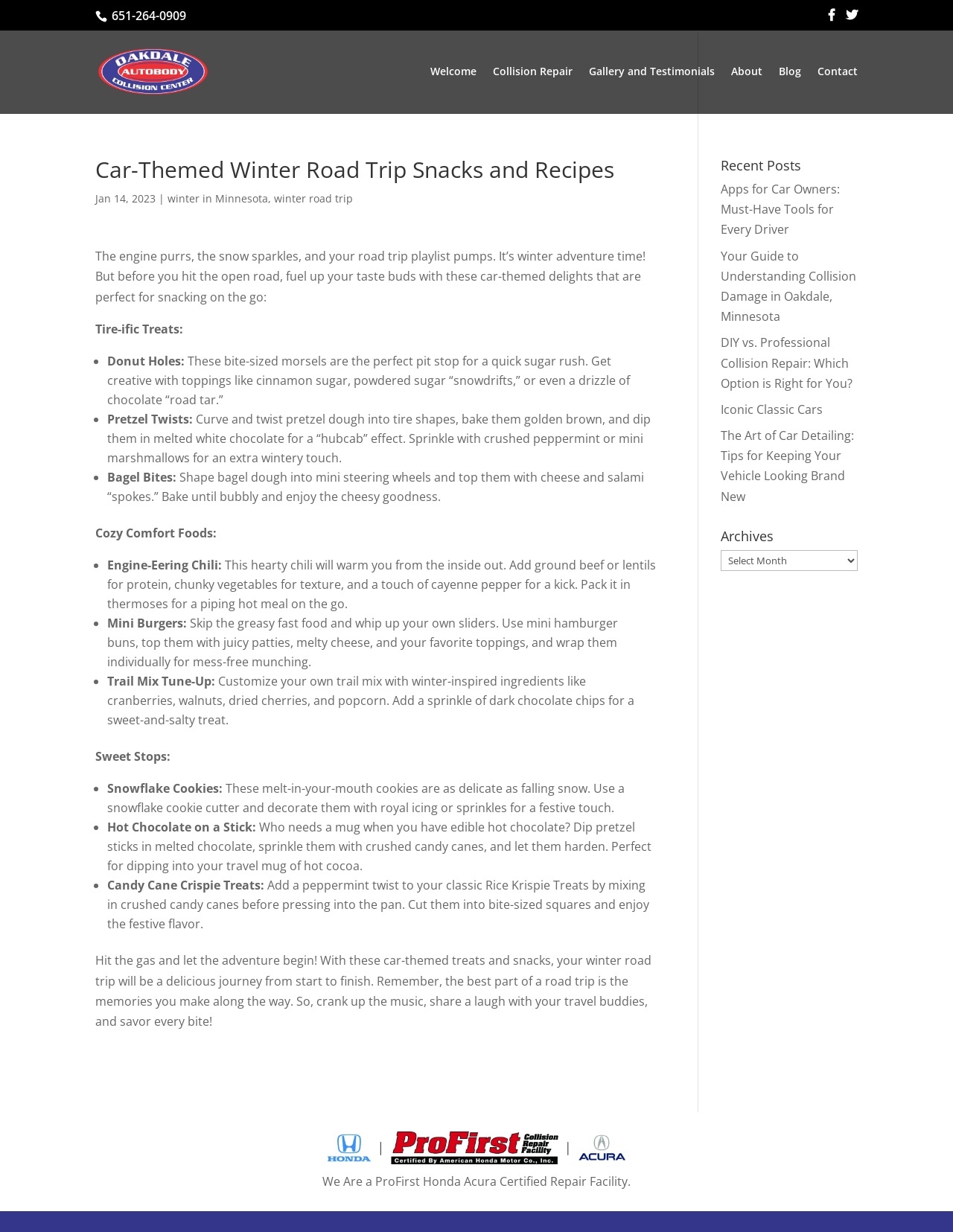How many categories of snacks and recipes are described on this webpage?
Please give a detailed and elaborate explanation in response to the question.

I counted the categories by looking at the headings in the article, which are 'Tire-ific Treats', 'Cozy Comfort Foods', and 'Sweet Stops'. These headings indicate that there are three categories of snacks and recipes described on this webpage.